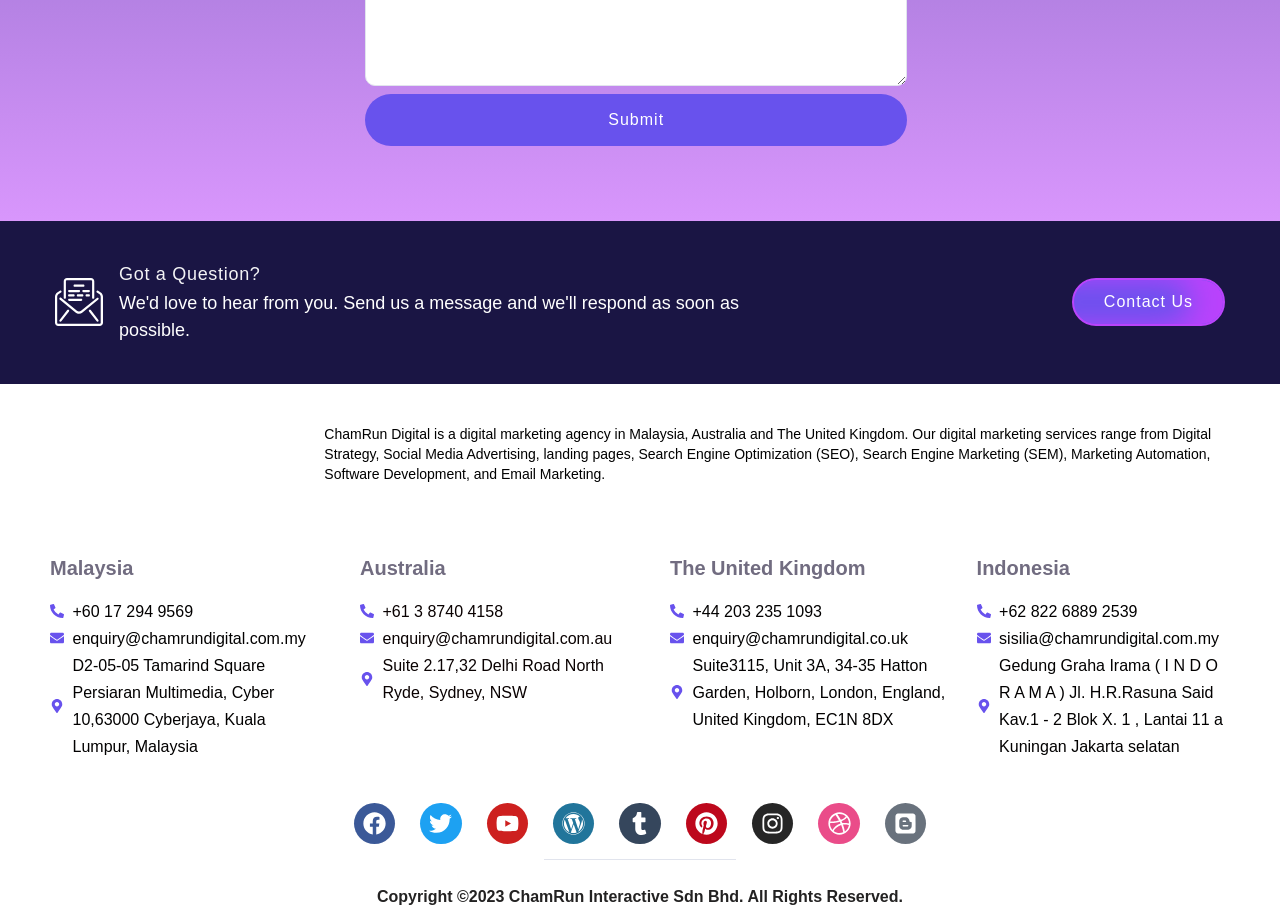Using the format (top-left x, top-left y, bottom-right x, bottom-right y), and given the element description, identify the bounding box coordinates within the screenshot: parent_node: CRM value="Submit"

[0.285, 0.102, 0.709, 0.159]